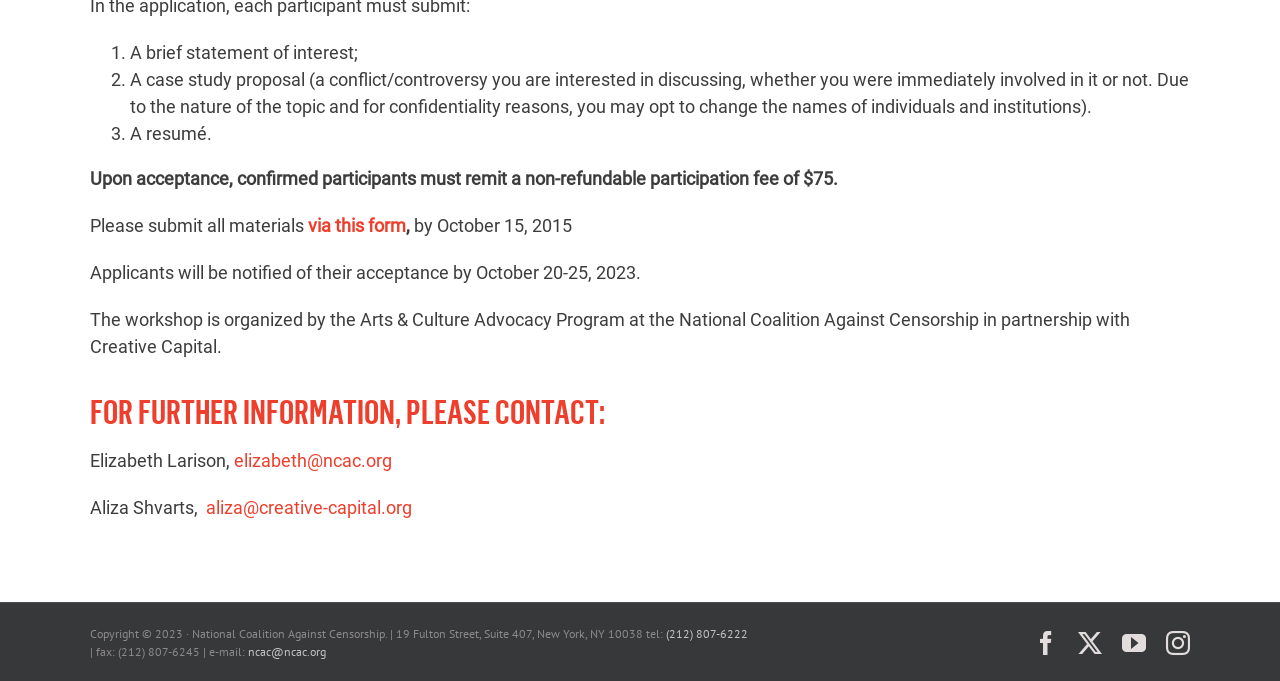What is the deadline for submitting materials?
Kindly offer a comprehensive and detailed response to the question.

The webpage states that all materials should be submitted via a specific form by October 15, 2015, which is the deadline for applicants to submit their materials.